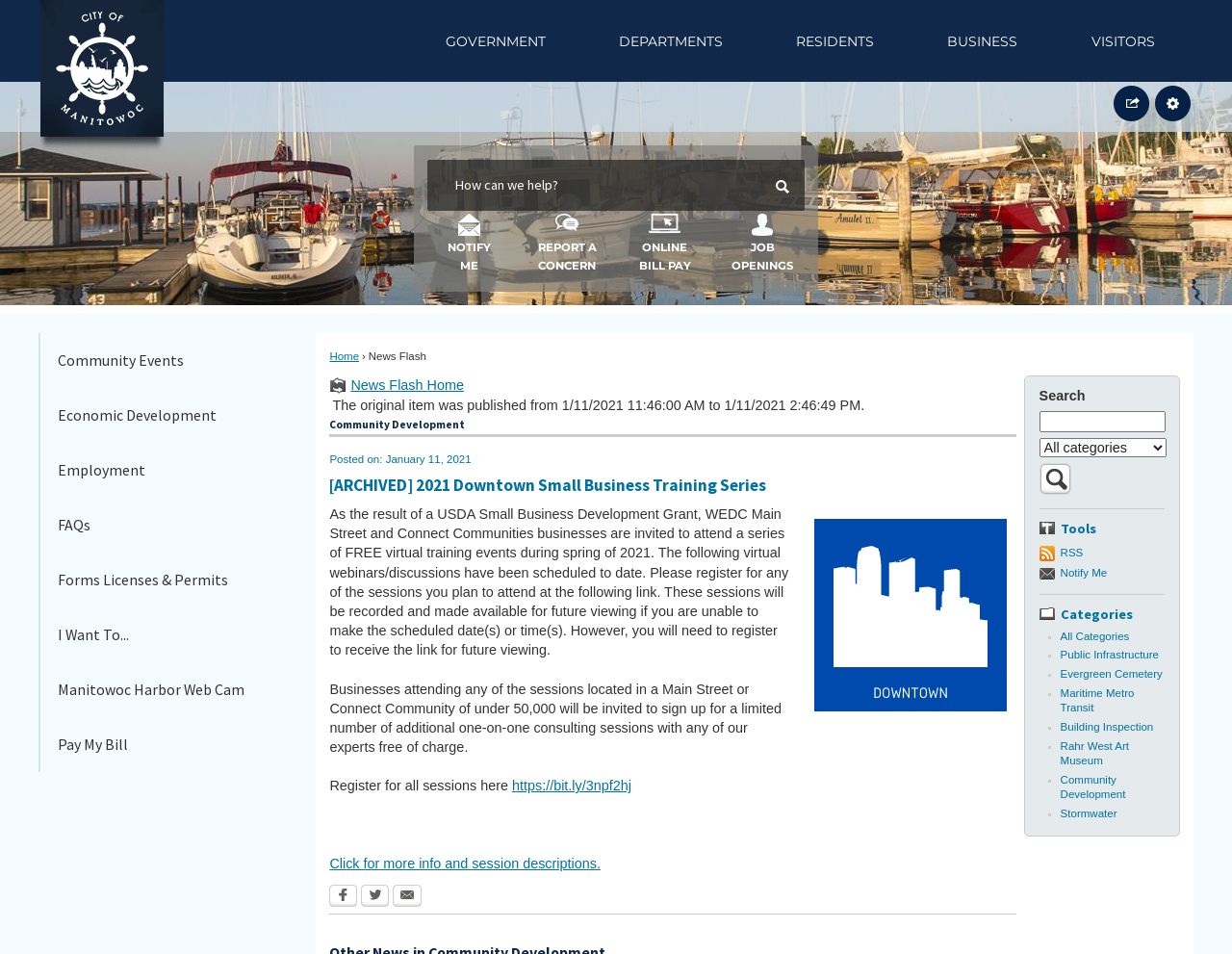Provide a brief response to the question using a single word or phrase: 
How many one-on-one consulting sessions can businesses attend?

Limited number